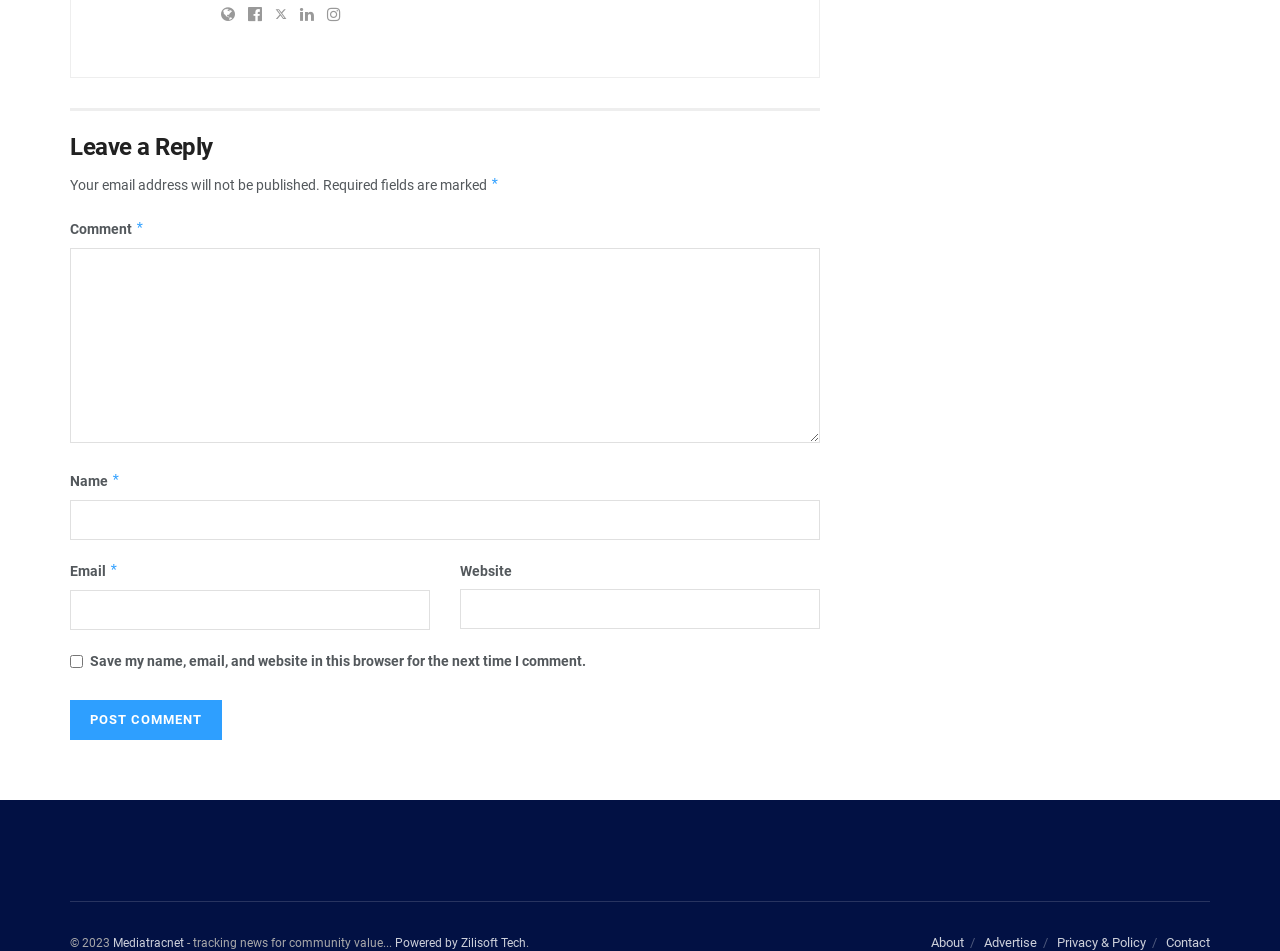Please locate the bounding box coordinates of the element that should be clicked to achieve the given instruction: "Enter your name".

[0.055, 0.526, 0.641, 0.568]